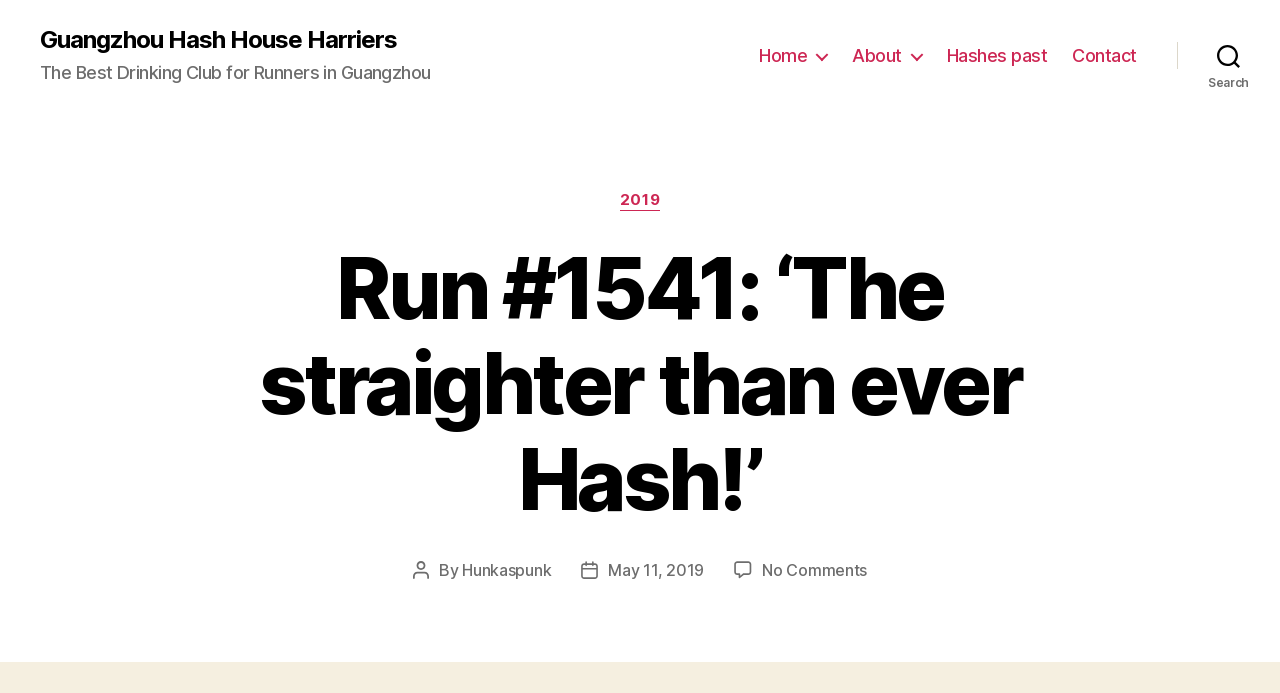Identify the bounding box coordinates for the UI element described as follows: "Home". Ensure the coordinates are four float numbers between 0 and 1, formatted as [left, top, right, bottom].

[0.593, 0.065, 0.646, 0.096]